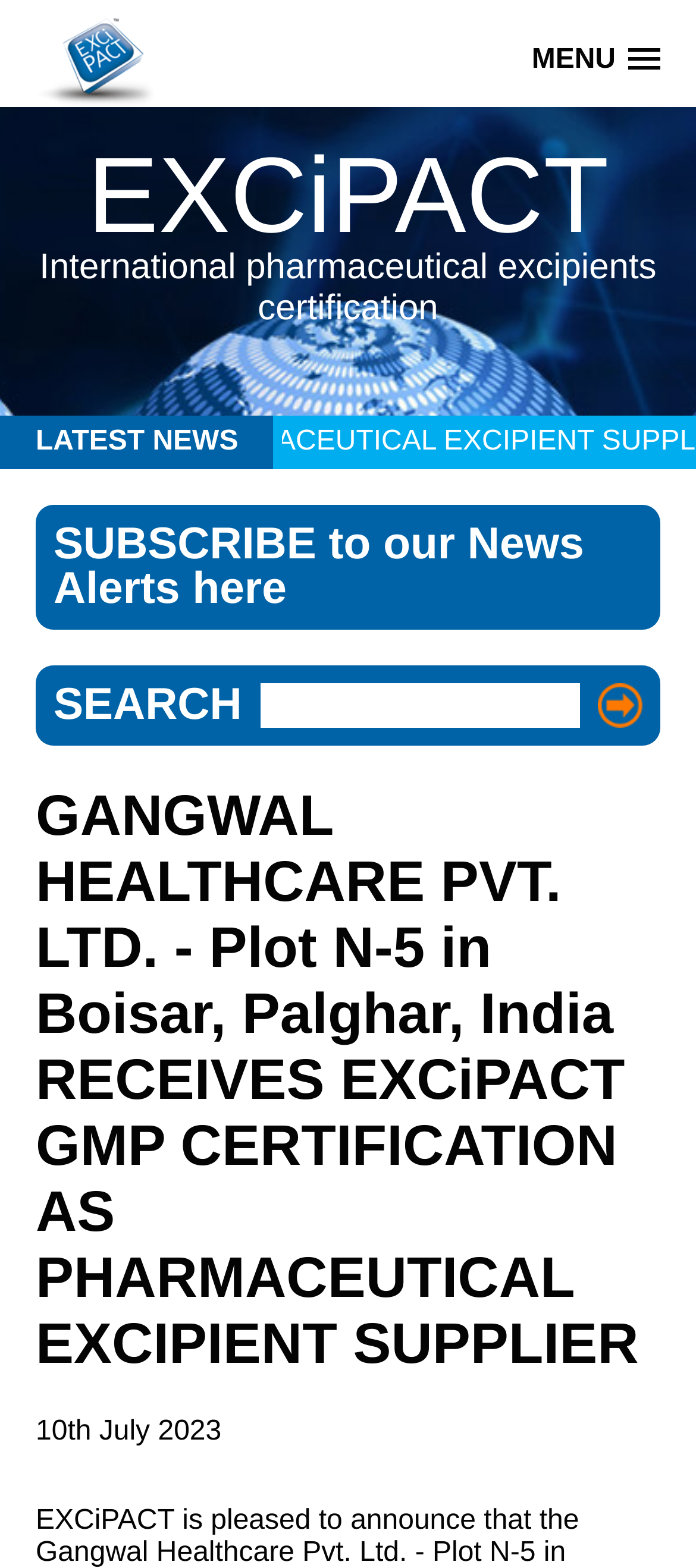Determine and generate the text content of the webpage's headline.

GANGWAL HEALTHCARE PVT. LTD. - Plot N-5 in Boisar, Palghar, India RECEIVES EXCiPACT GMP CERTIFICATION AS PHARMACEUTICAL EXCIPIENT SUPPLIER